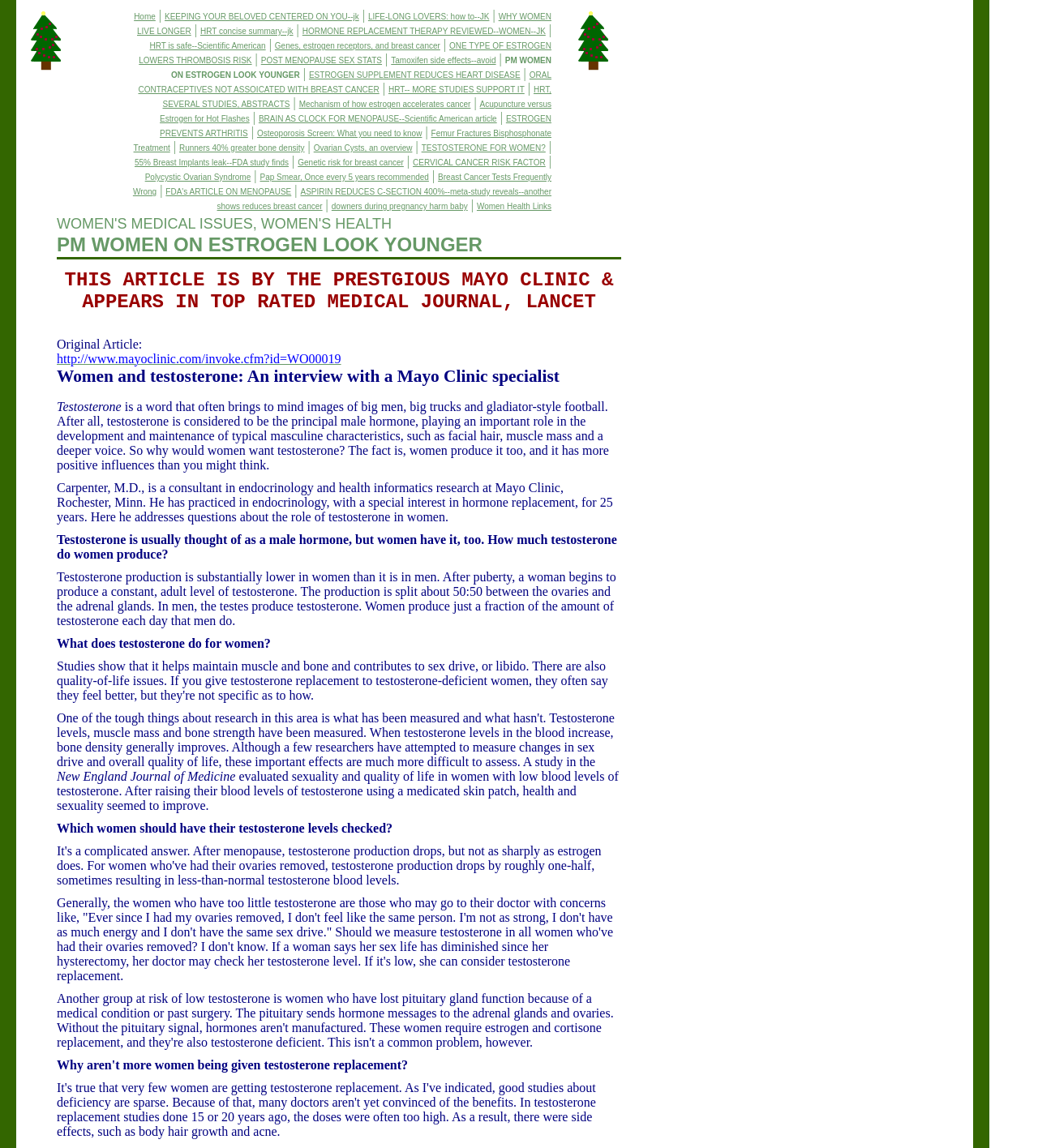What is the source of the article mentioned on the webpage?
Use the screenshot to answer the question with a single word or phrase.

Mayo Clinic